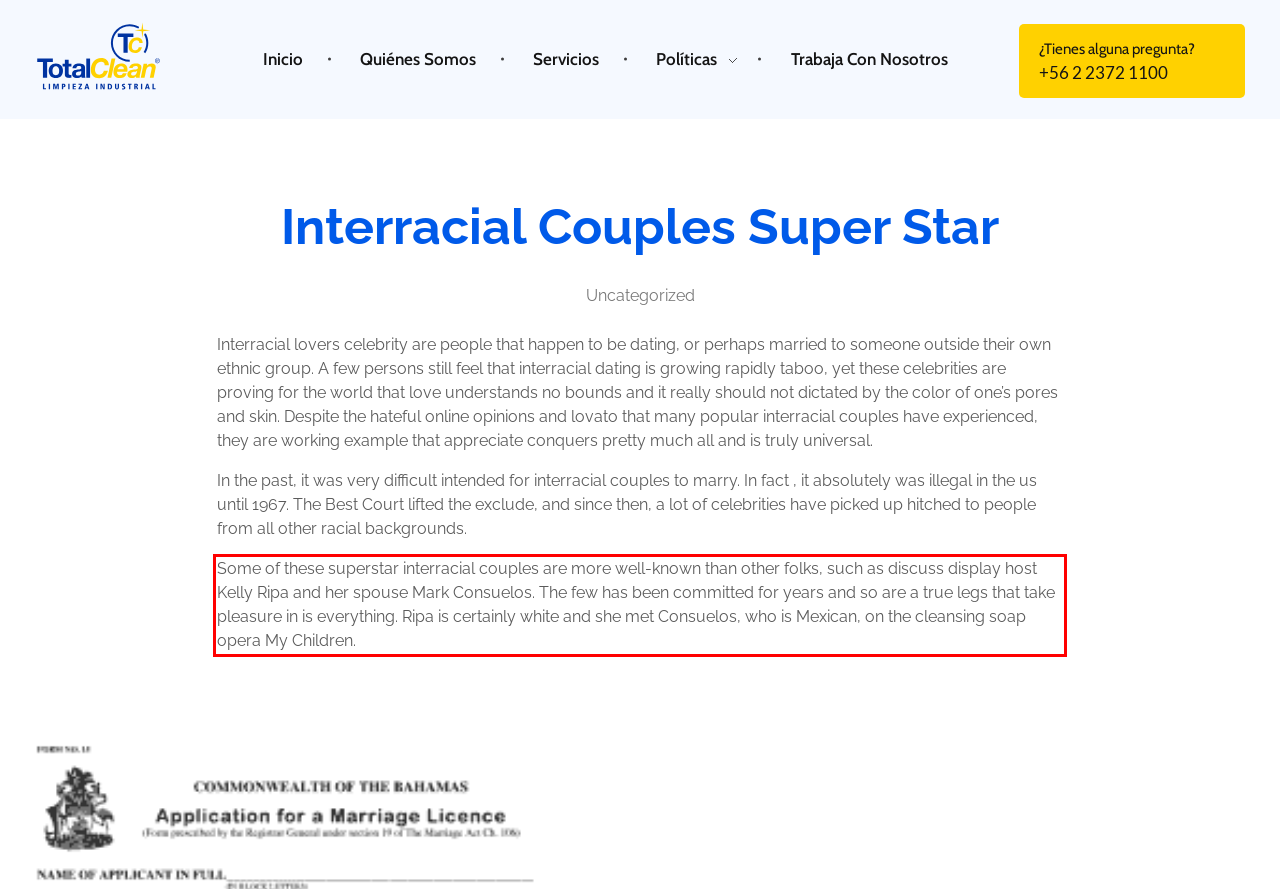From the given screenshot of a webpage, identify the red bounding box and extract the text content within it.

Some of these superstar interracial couples are more well-known than other folks, such as discuss display host Kelly Ripa and her spouse Mark Consuelos. The few has been committed for years and so are a true legs that take pleasure in is everything. Ripa is certainly white and she met Consuelos, who is Mexican, on the cleansing soap opera My Children.